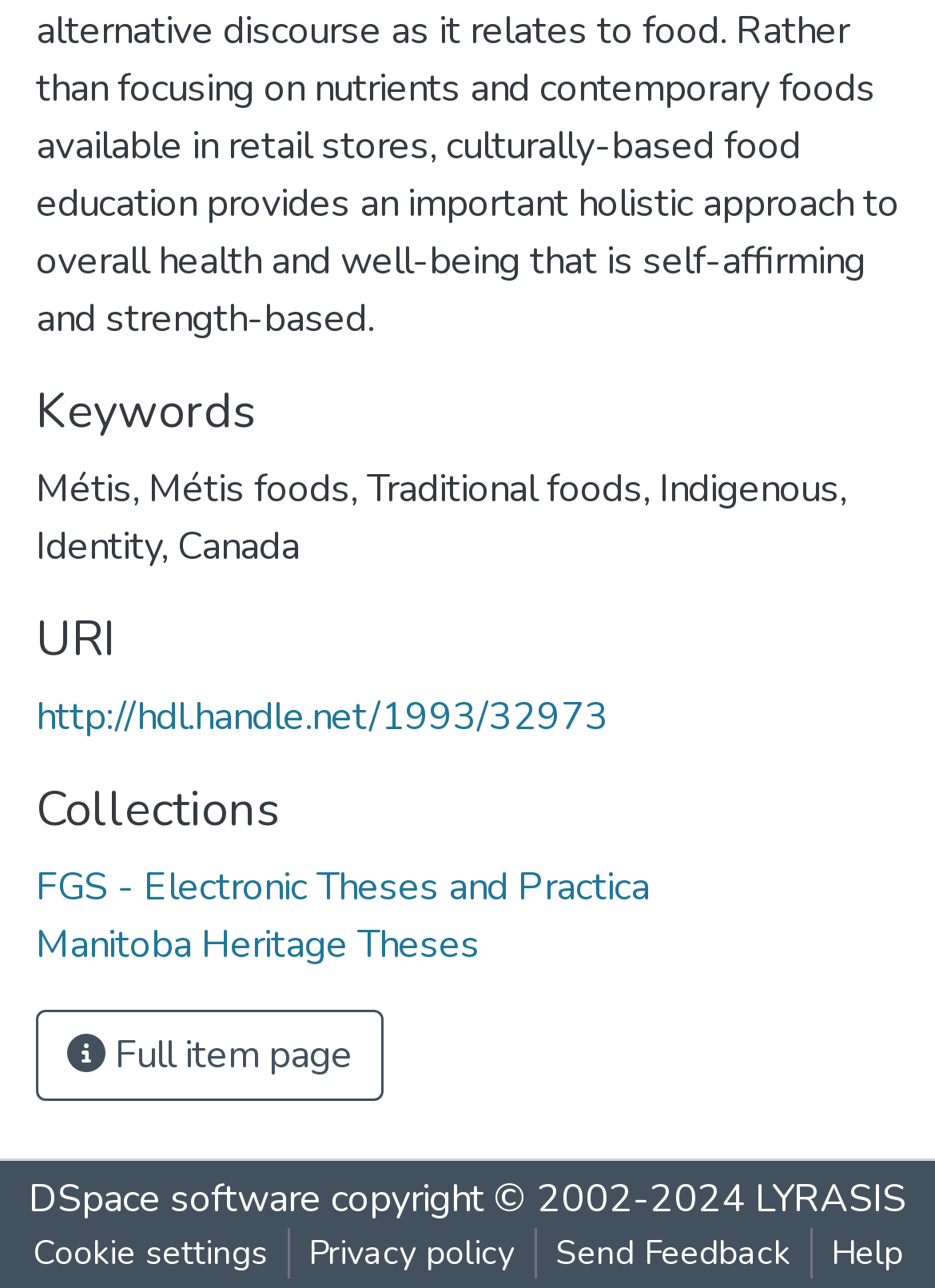Identify the bounding box coordinates for the element you need to click to achieve the following task: "View full item page". The coordinates must be four float values ranging from 0 to 1, formatted as [left, top, right, bottom].

[0.038, 0.784, 0.41, 0.855]